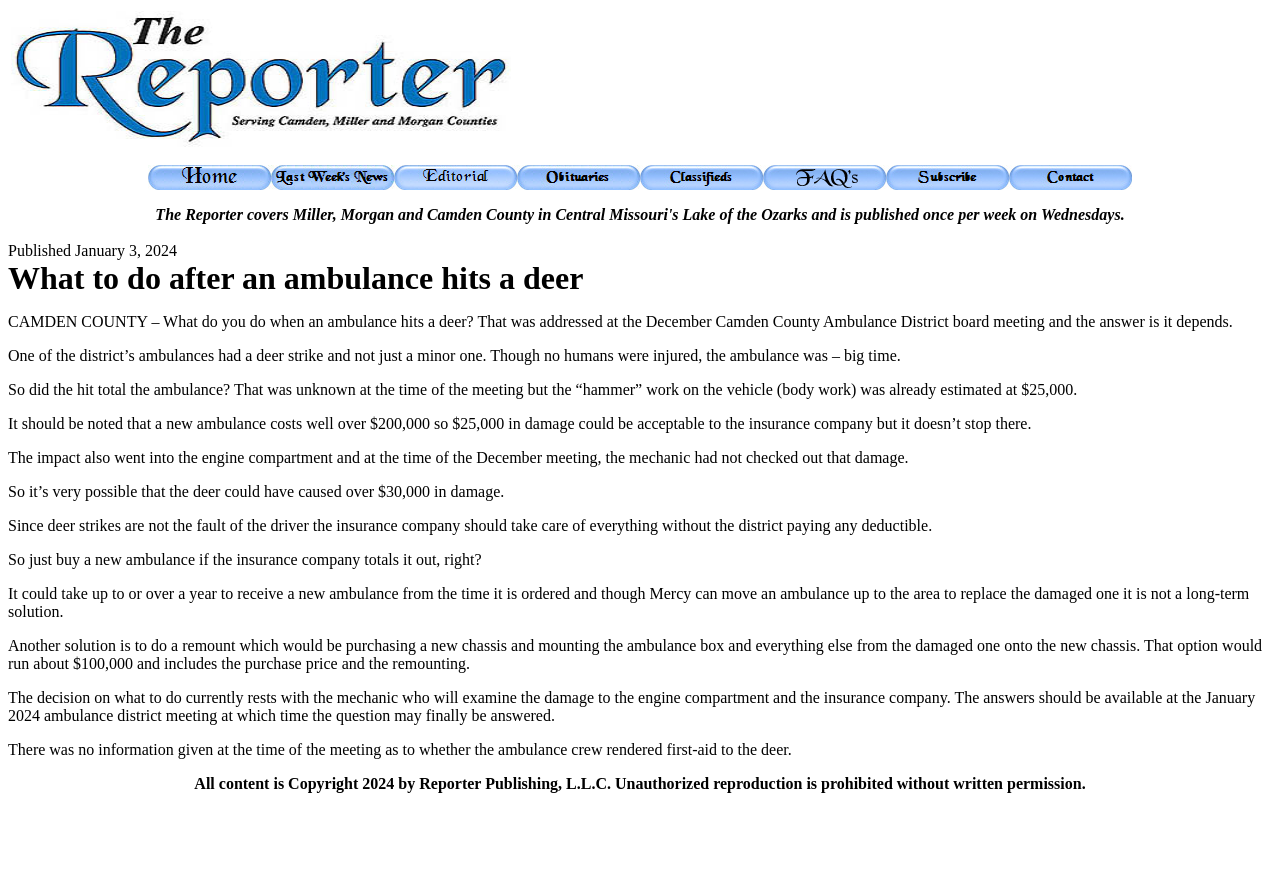Respond to the question below with a single word or phrase:
What is the estimated cost of repairing the damaged ambulance?

$25,000 to $30,000